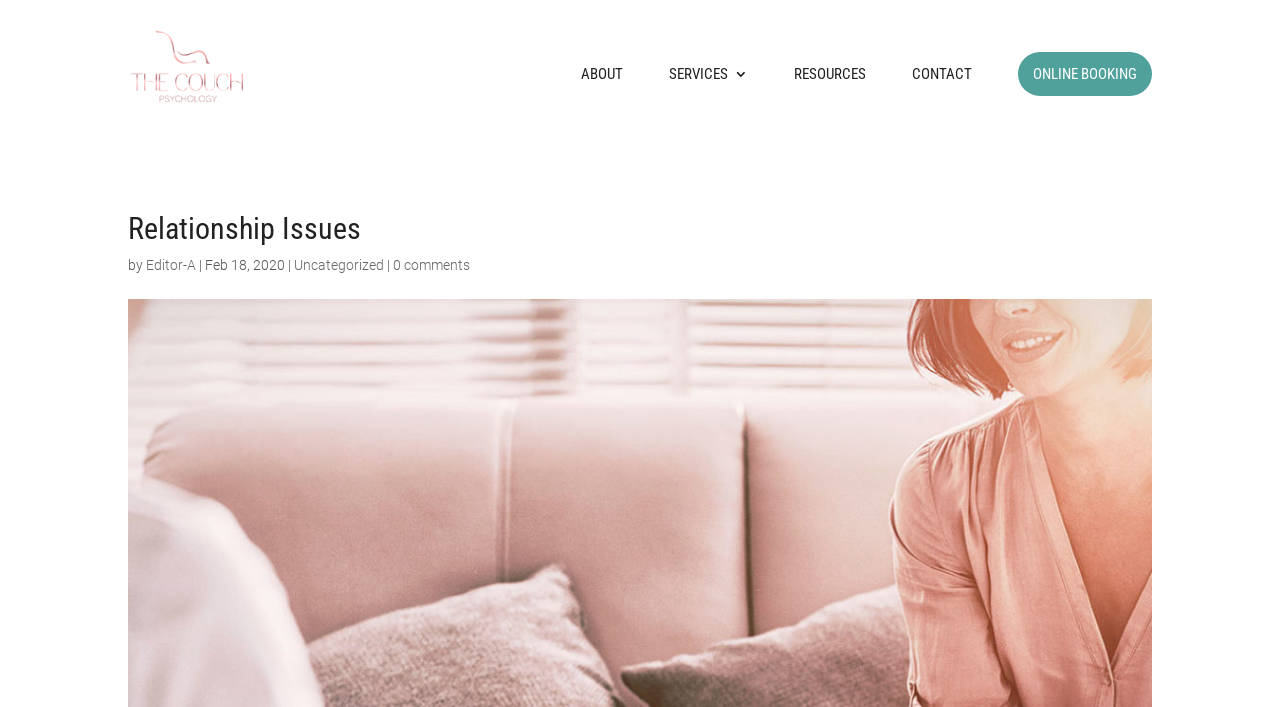Determine the bounding box coordinates for the UI element with the following description: "Social Media". The coordinates should be four float numbers between 0 and 1, represented as [left, top, right, bottom].

None